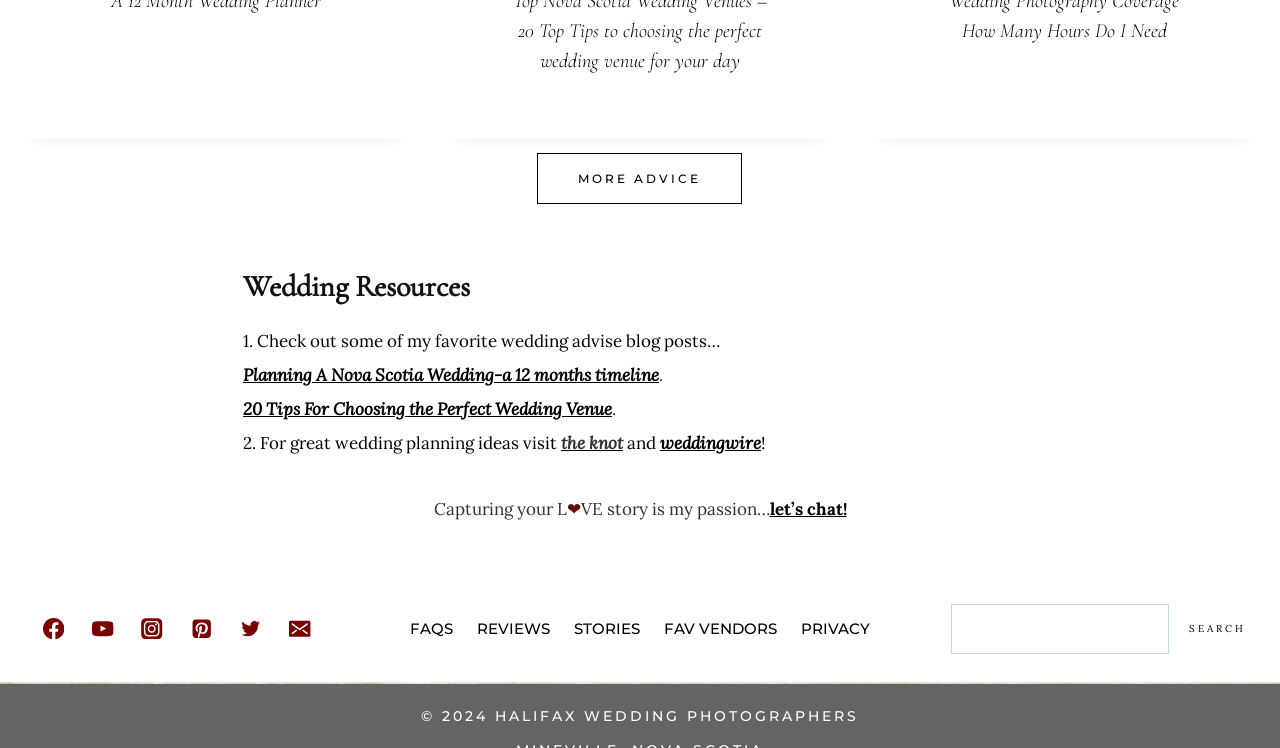Determine the bounding box coordinates for the HTML element mentioned in the following description: "parent_node: SEARCH name="s"". The coordinates should be a list of four floats ranging from 0 to 1, represented as [left, top, right, bottom].

[0.743, 0.807, 0.913, 0.874]